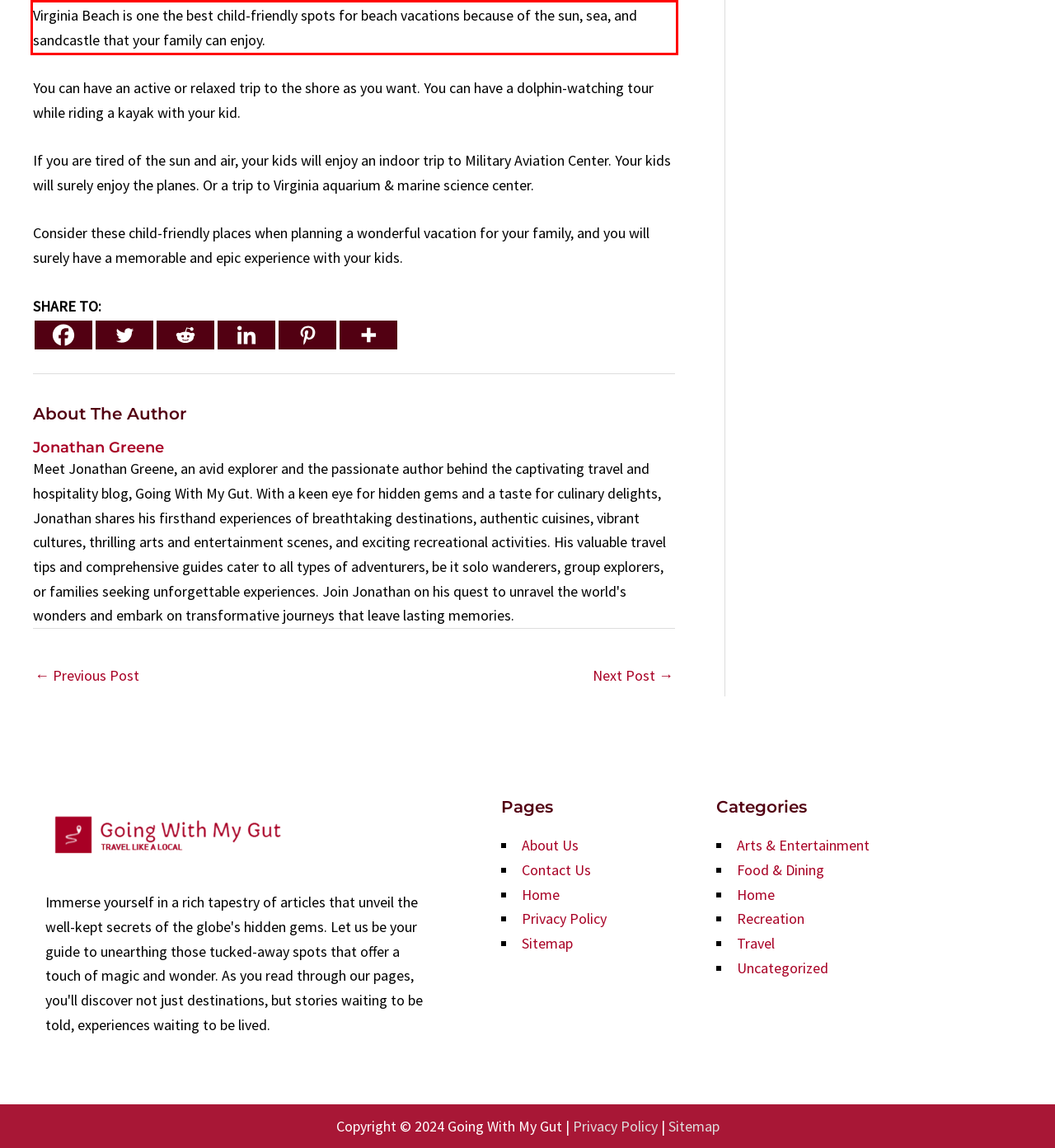Using the provided screenshot, read and generate the text content within the red-bordered area.

Virginia Beach is one the best child-friendly spots for beach vacations because of the sun, sea, and sandcastle that your family can enjoy.